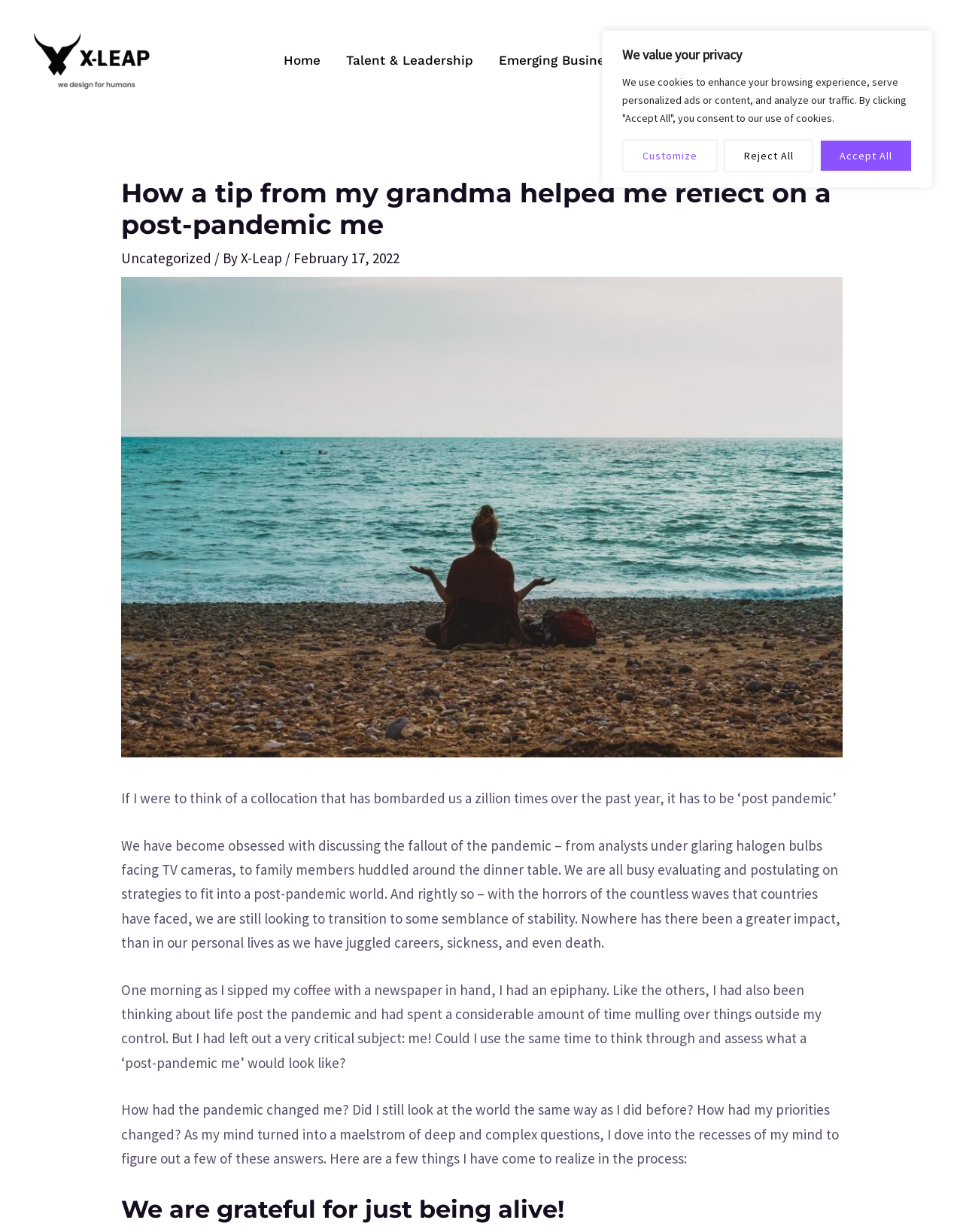Determine the bounding box coordinates of the region to click in order to accomplish the following instruction: "Customize cookie settings". Provide the coordinates as four float numbers between 0 and 1, specifically [left, top, right, bottom].

[0.646, 0.113, 0.745, 0.14]